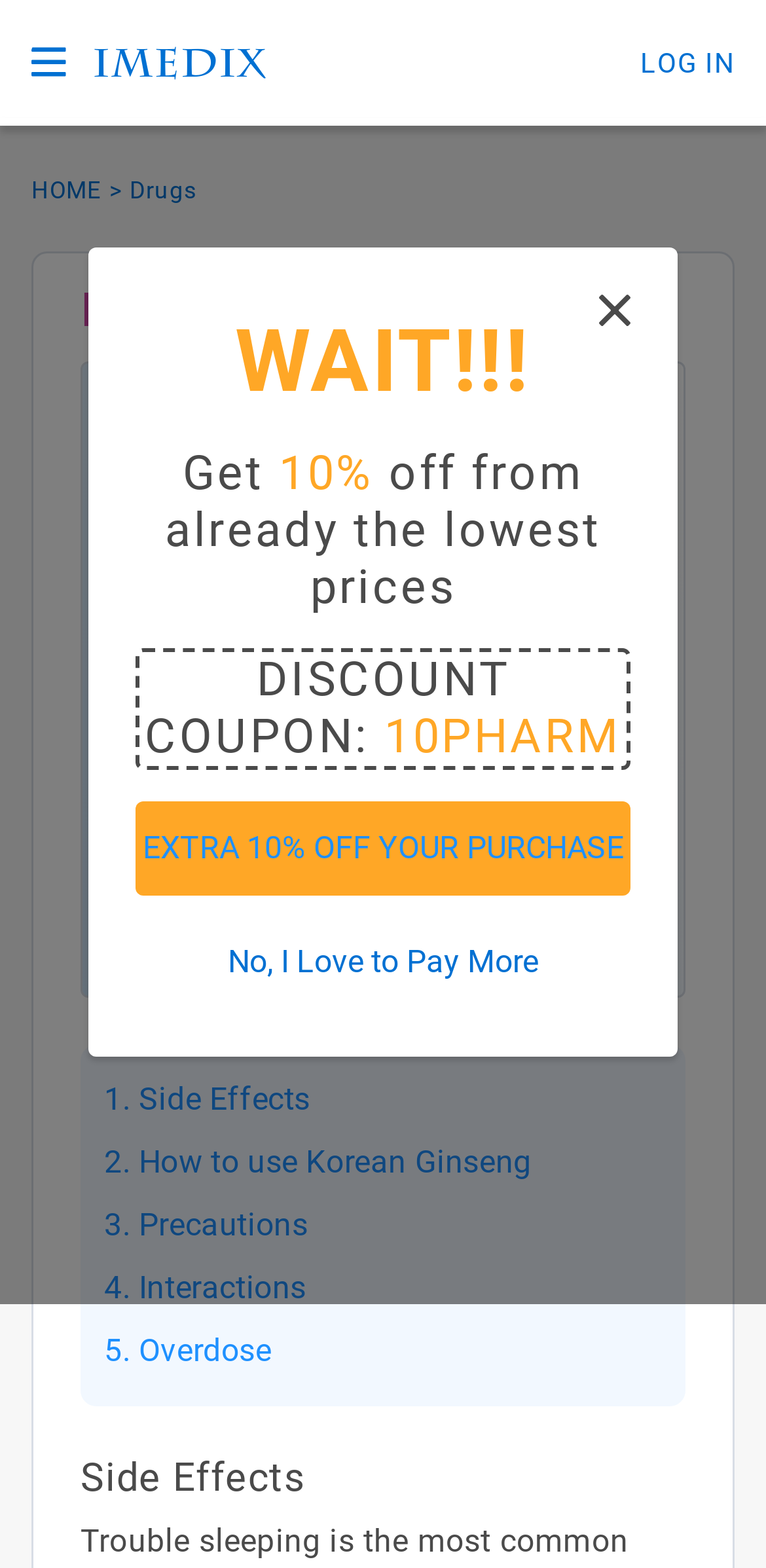Please find the bounding box coordinates in the format (top-left x, top-left y, bottom-right x, bottom-right y) for the given element description. Ensure the coordinates are floating point numbers between 0 and 1. Description: title="iMedix: Your Personal Health Advisor."

[0.123, 0.027, 0.349, 0.05]